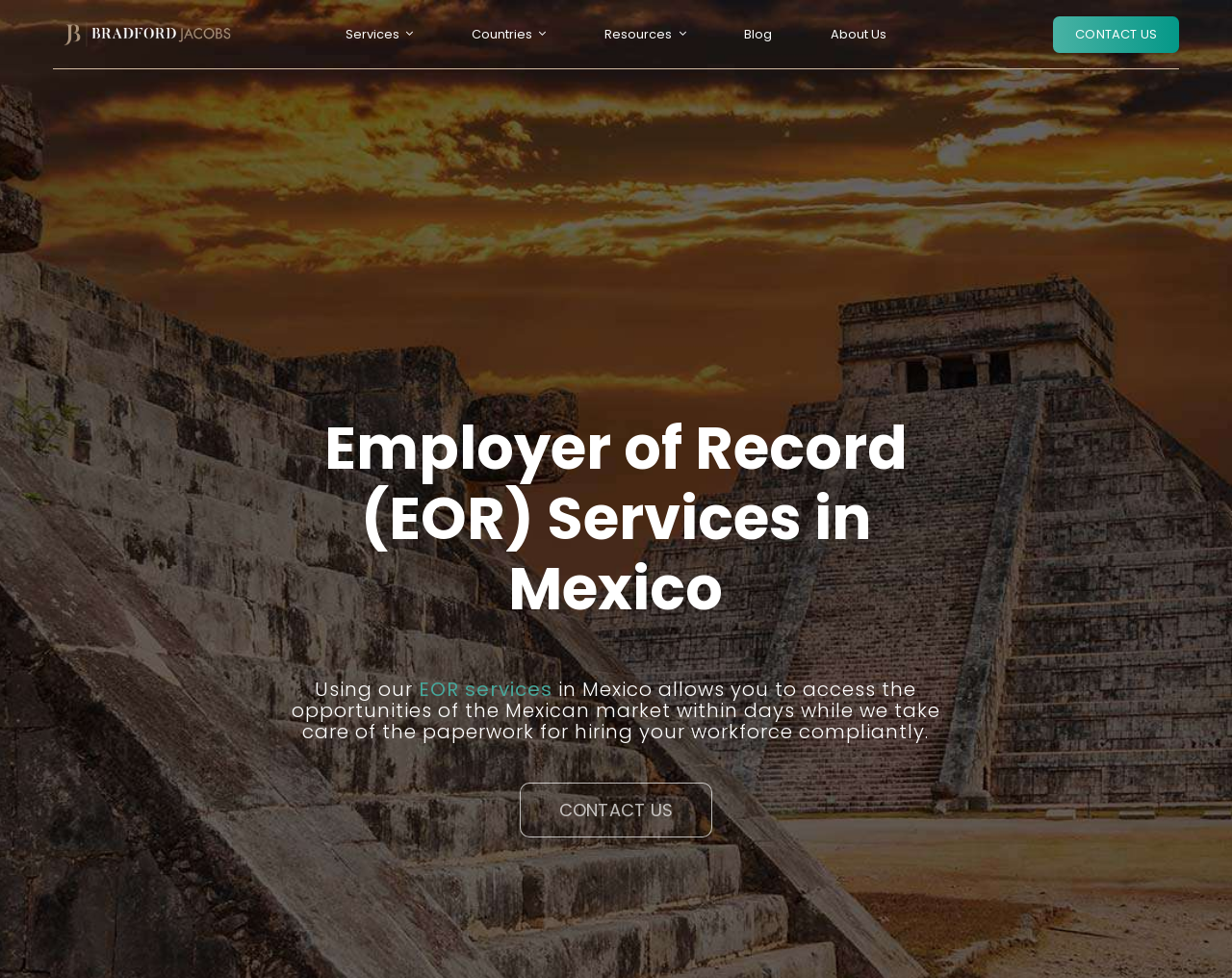Determine the bounding box for the UI element as described: "EOR services". The coordinates should be represented as four float numbers between 0 and 1, formatted as [left, top, right, bottom].

[0.34, 0.691, 0.449, 0.718]